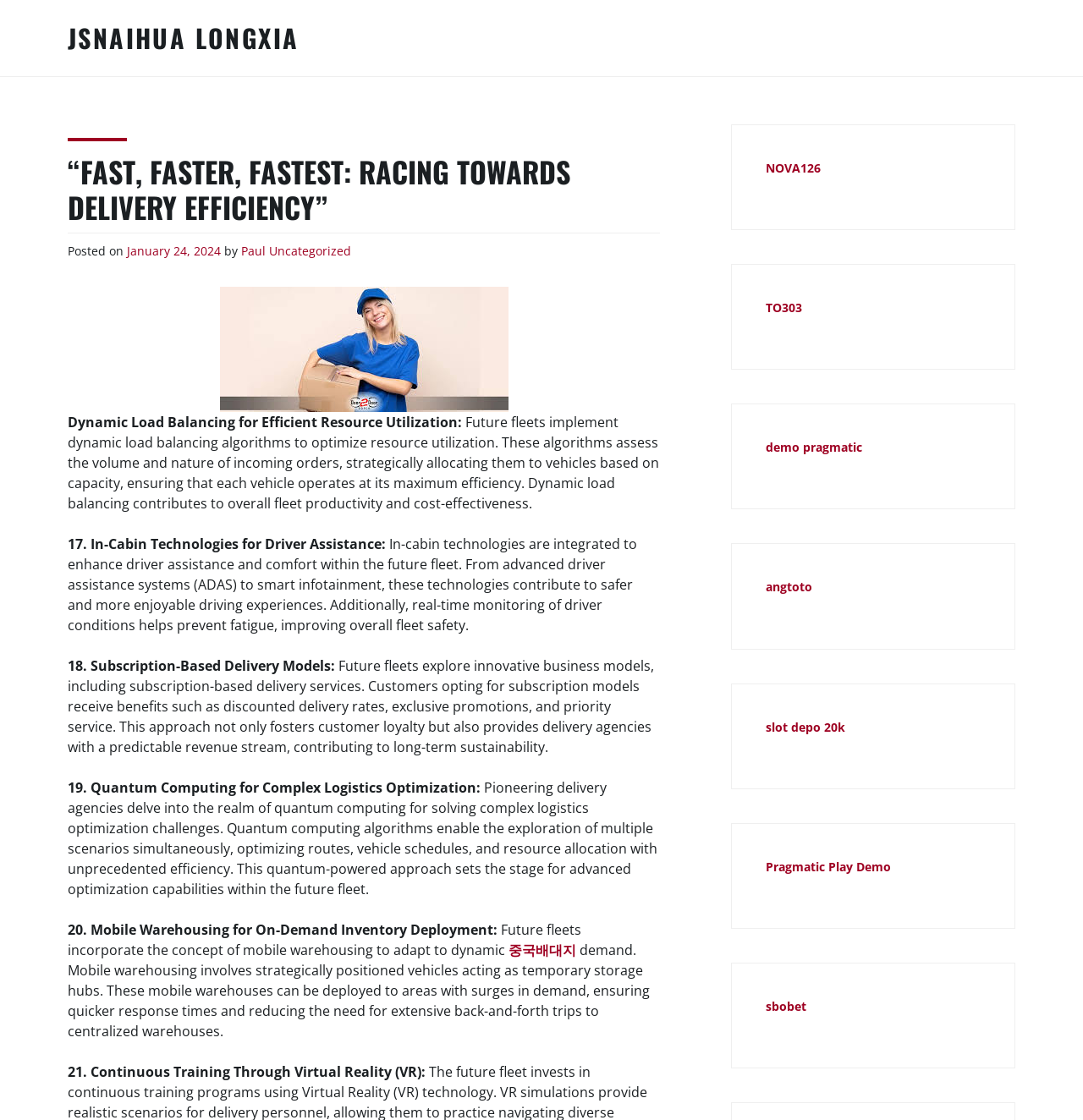Extract the primary heading text from the webpage.

“FAST, FASTER, FASTEST: RACING TOWARDS DELIVERY EFFICIENCY”